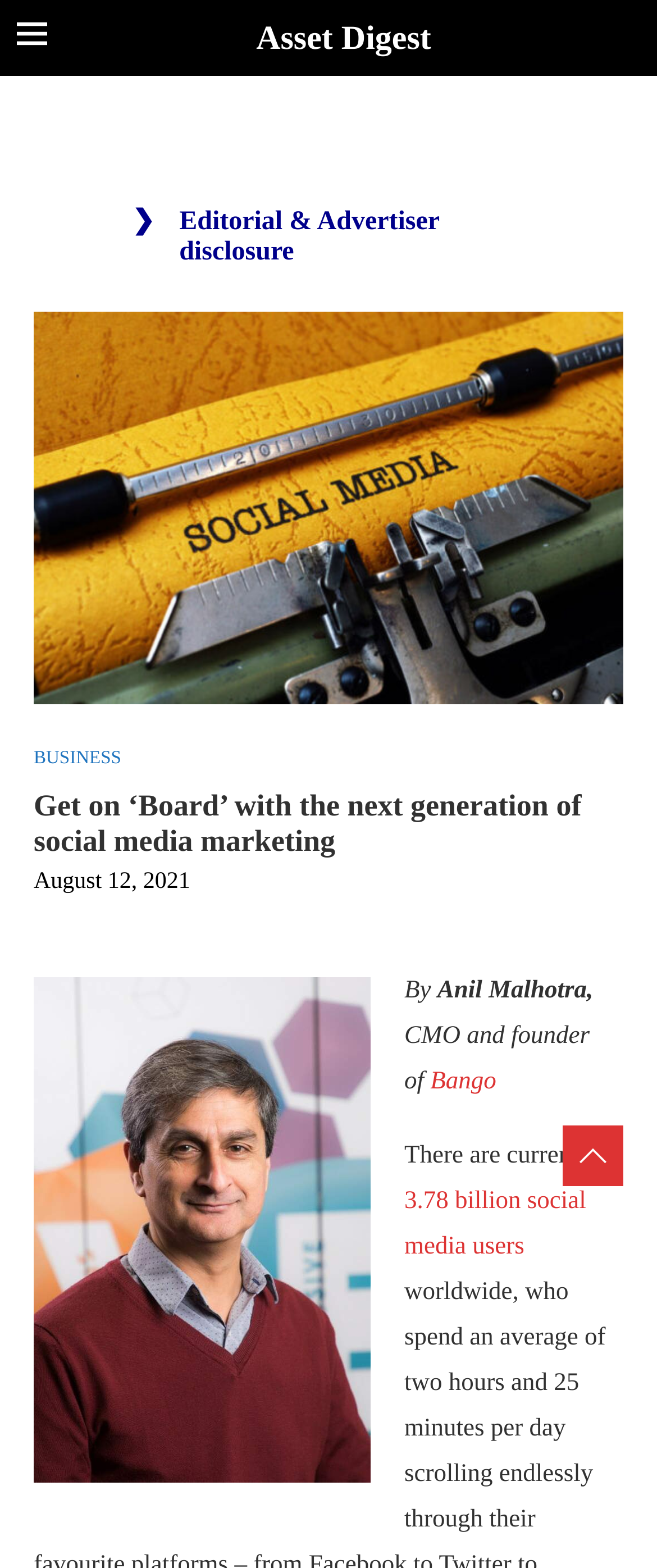Given the description Bango, predict the bounding box coordinates of the UI element. Ensure the coordinates are in the format (top-left x, top-left y, bottom-right x, bottom-right y) and all values are between 0 and 1.

[0.655, 0.681, 0.755, 0.698]